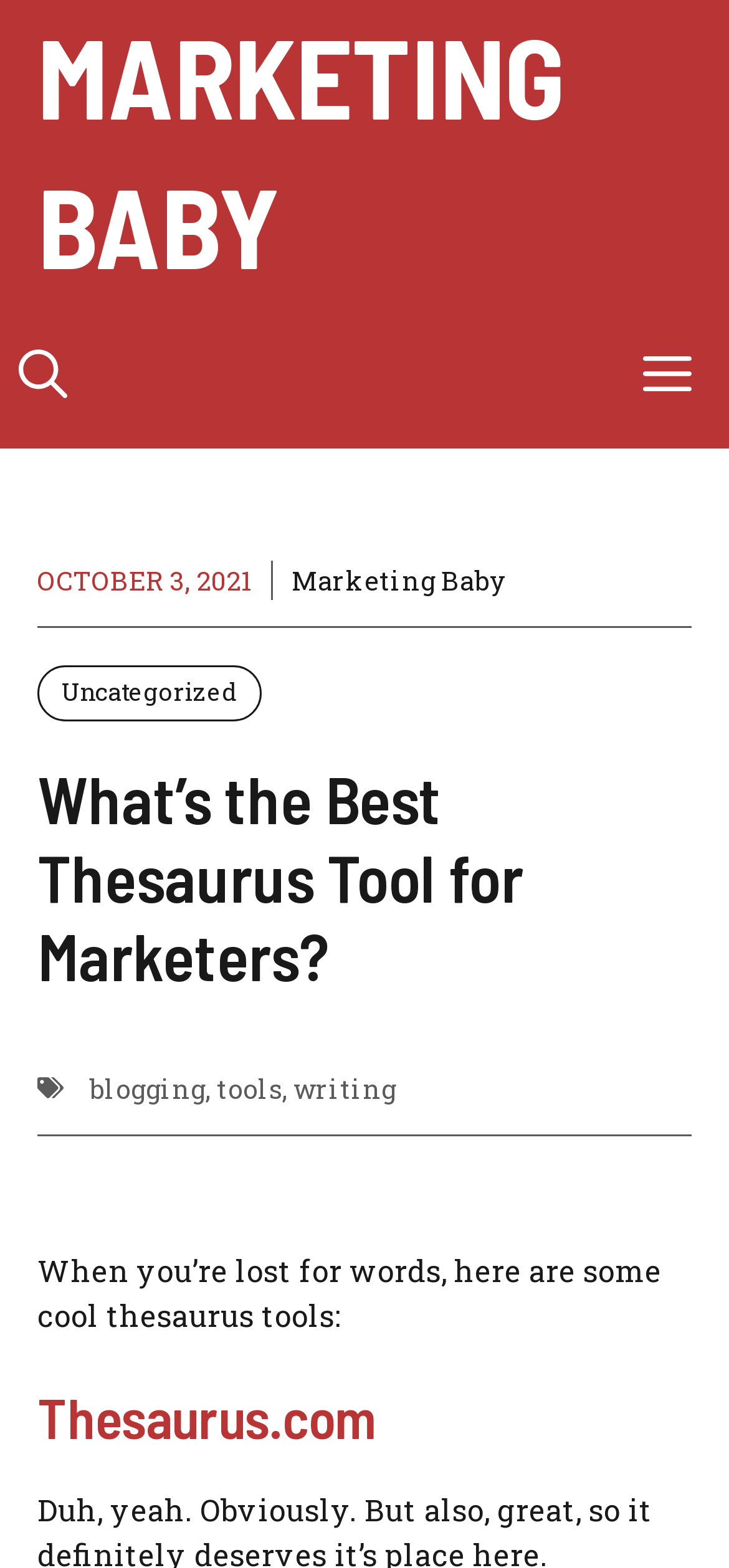Explain in detail what you observe on this webpage.

The webpage is about the best thesaurus tools for marketers. At the top, there is a navigation bar with a logo "MARKETING BABY" on the left and a "Menu" button on the right. Below the navigation bar, there is a search button labeled "Open search". 

On the top-left corner, there is a timestamp "OCTOBER 3, 2021". Below the timestamp, there are several links, including "Marketing Baby", "Uncategorized", and a heading that reads "What’s the Best Thesaurus Tool for Marketers?". 

Further down, there are more links, including "blogging", "tools", and "writing", separated by commas. Below these links, there is a paragraph that summarizes the content of the webpage, stating "When you’re lost for words, here are some cool thesaurus tools:". 

Finally, there is a heading "Thesaurus.com" with a link to the website.